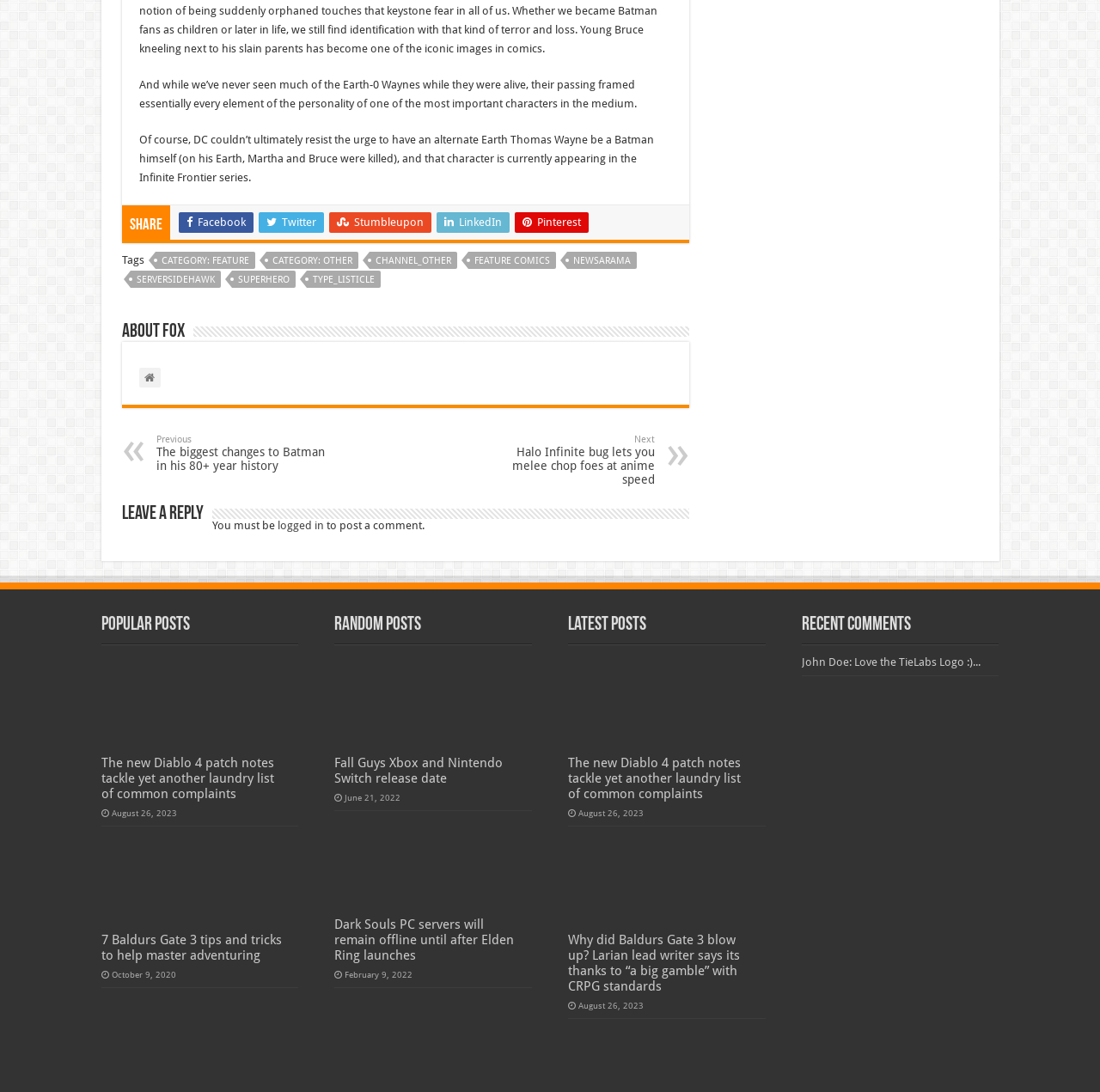Look at the image and answer the question in detail:
What is the date of the latest post in the 'Latest Posts' section?

I determined the date of the latest post in the 'Latest Posts' section by looking at the text below the first heading in the 'Latest Posts' section, and I found the text 'August 26, 2023' which suggests that this is the date of the latest post.